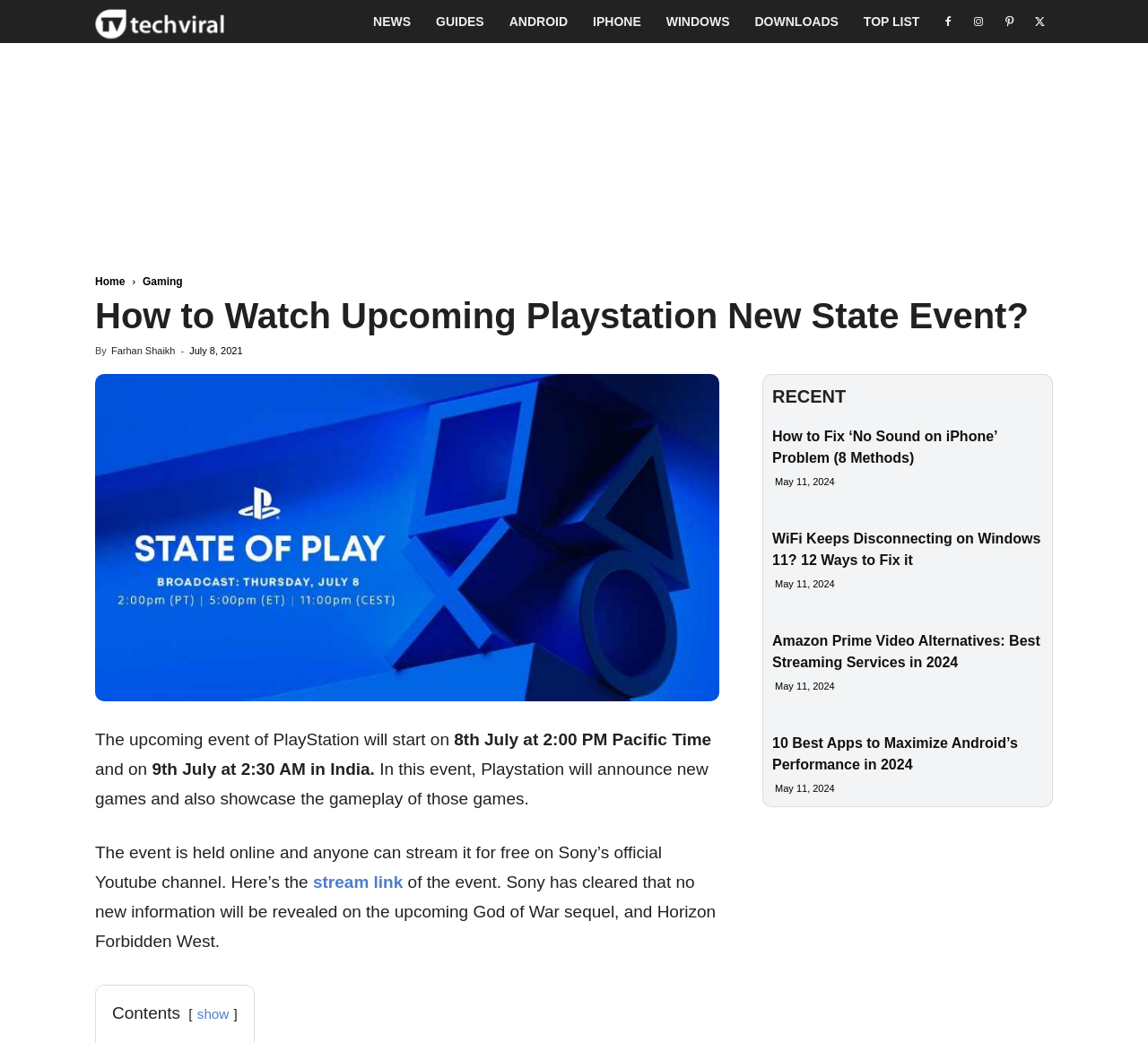Please specify the bounding box coordinates of the clickable region necessary for completing the following instruction: "Click on the 'How to Fix ‘No Sound on iPhone’ Problem (8 Methods)' link". The coordinates must consist of four float numbers between 0 and 1, i.e., [left, top, right, bottom].

[0.673, 0.411, 0.868, 0.446]